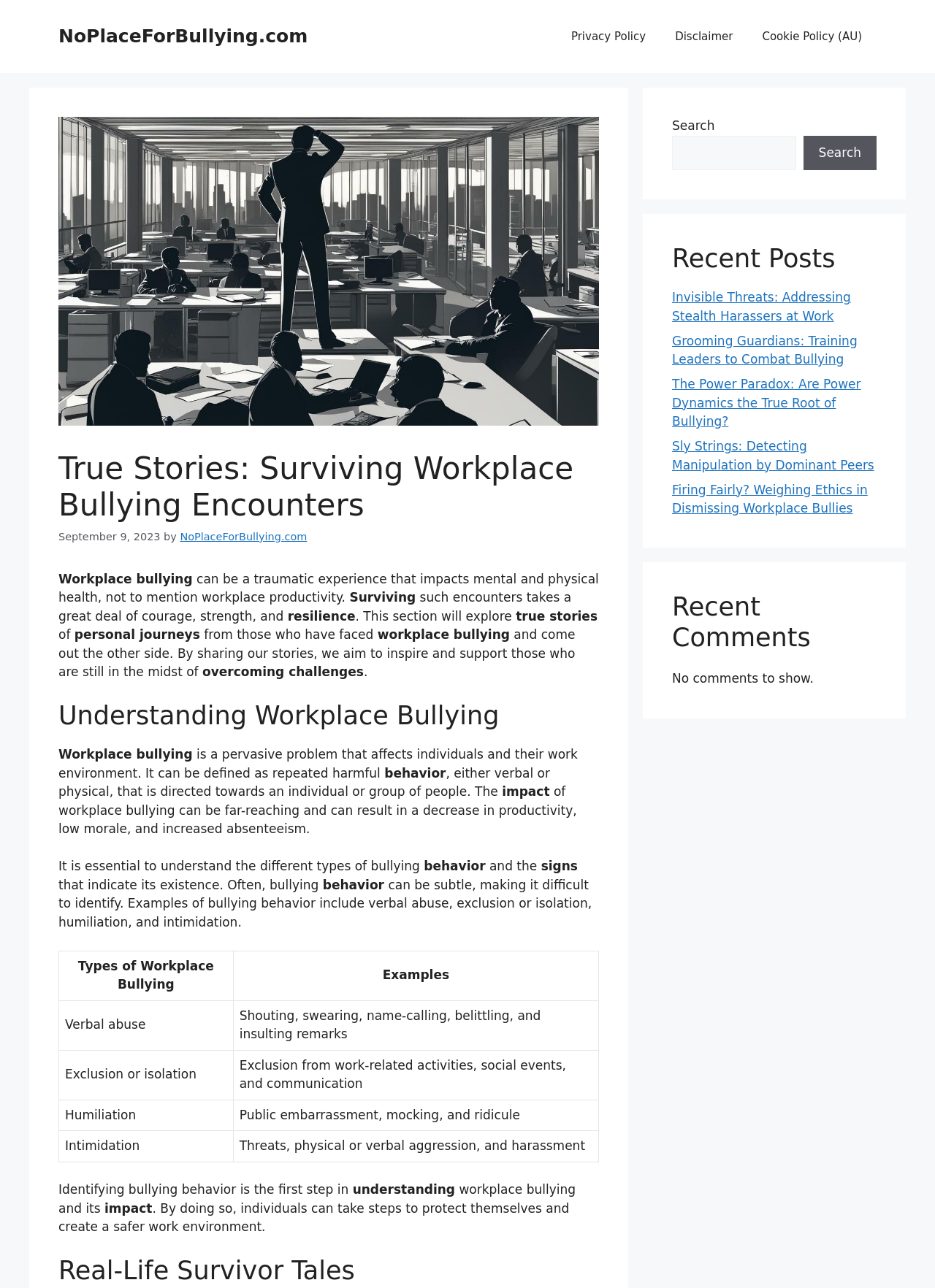What is the purpose of sharing true stories on the webpage?
Offer a detailed and full explanation in response to the question.

I found the answer by reading the static text elements on the webpage, which state that 'By sharing our stories, we aim to inspire and support those who are still in the midst of overcoming challenges'.